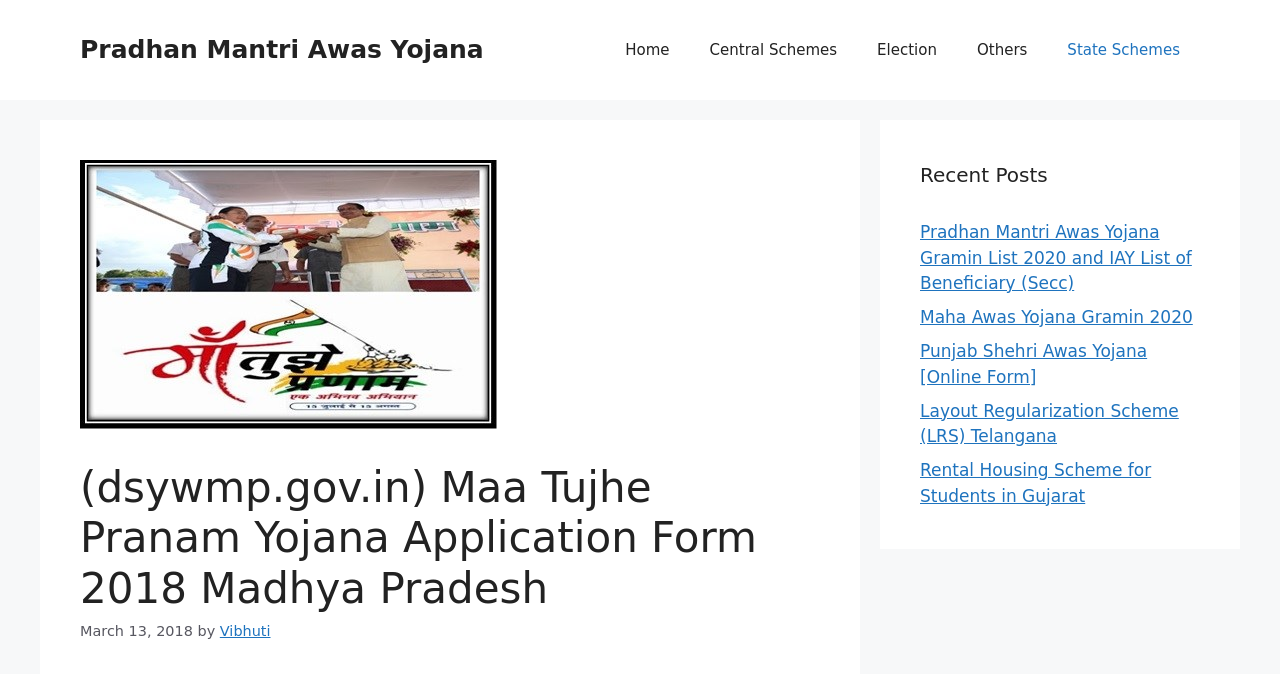Indicate the bounding box coordinates of the element that must be clicked to execute the instruction: "Read about Maha Awas Yojana Gramin 2020". The coordinates should be given as four float numbers between 0 and 1, i.e., [left, top, right, bottom].

[0.719, 0.455, 0.932, 0.485]